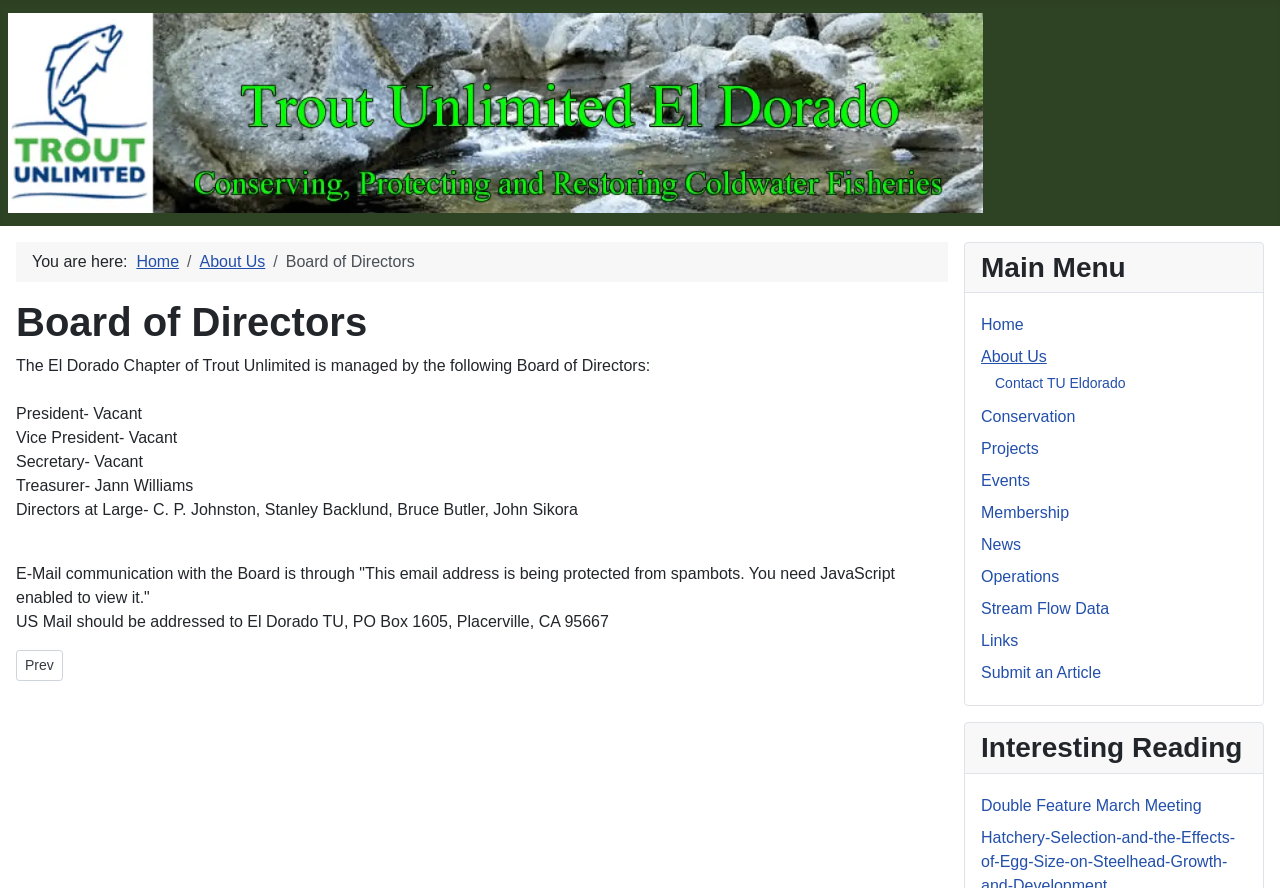Generate a comprehensive description of the contents of the webpage.

The webpage is about the El Dorado Chapter of Trout Unlimited, a non-profit organization focused on conserving, protecting, and restoring coldwater fisheries. At the top left of the page, there is a link to "Trout Unlimited El Dorado" accompanied by an image with the same name. Below this, there is a navigation section with breadcrumbs, indicating the current page is "Board of Directors" under the "About Us" category.

The main content of the page is divided into two sections. On the left, there is a list of board members, including the president, vice president, secretary, treasurer, and directors at large, along with their names and positions. Below this list, there is information on how to contact the board via email or mail.

On the right side of the page, there is a main menu with links to various sections of the website, including "Home", "About Us", "Conservation", "Projects", "Events", "Membership", "News", "Operations", "Stream Flow Data", "Links", and "Submit an Article". Below the main menu, there is a section titled "Interesting Reading" with a single link to an article titled "Double Feature March Meeting".